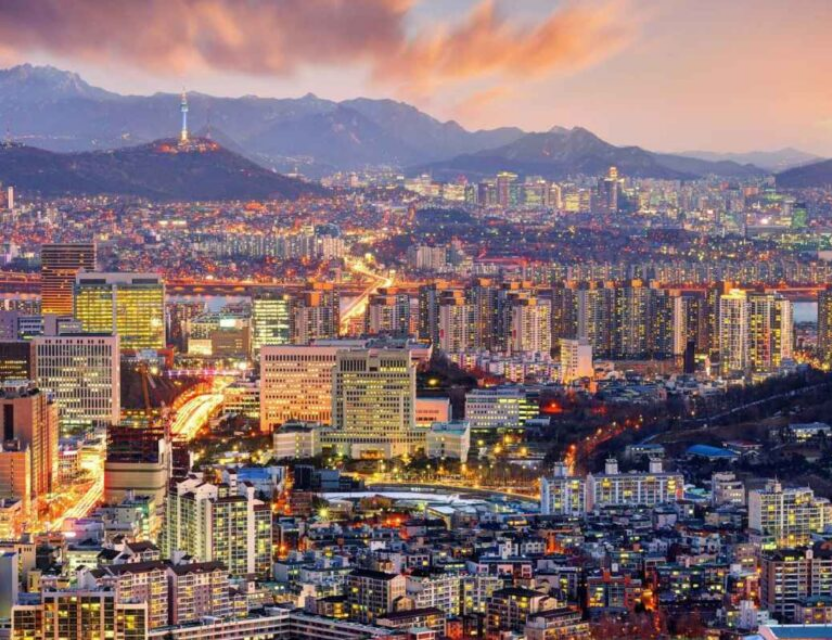What is Gangnam known for?
Answer the question with a single word or phrase by looking at the picture.

Culture, events, and entertainment